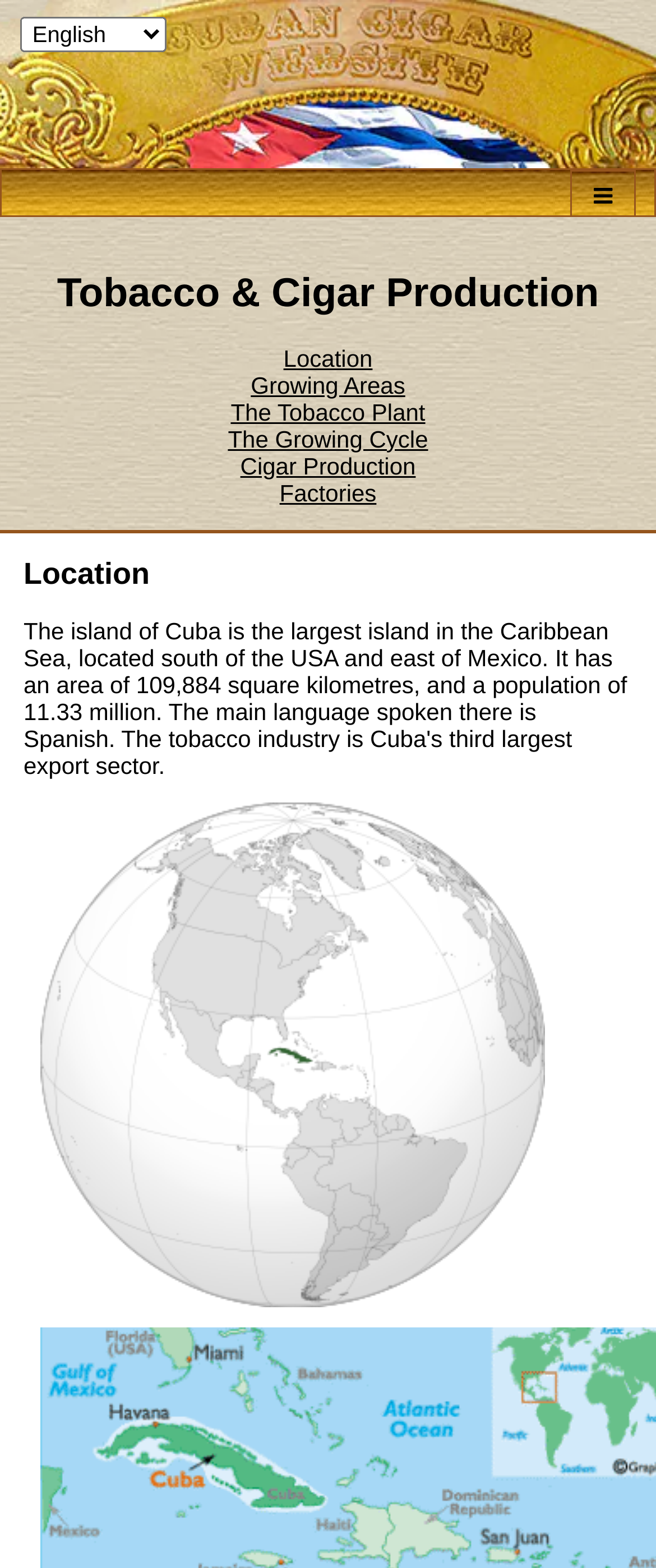Provide the bounding box coordinates of the section that needs to be clicked to accomplish the following instruction: "Click Snowman logo."

None